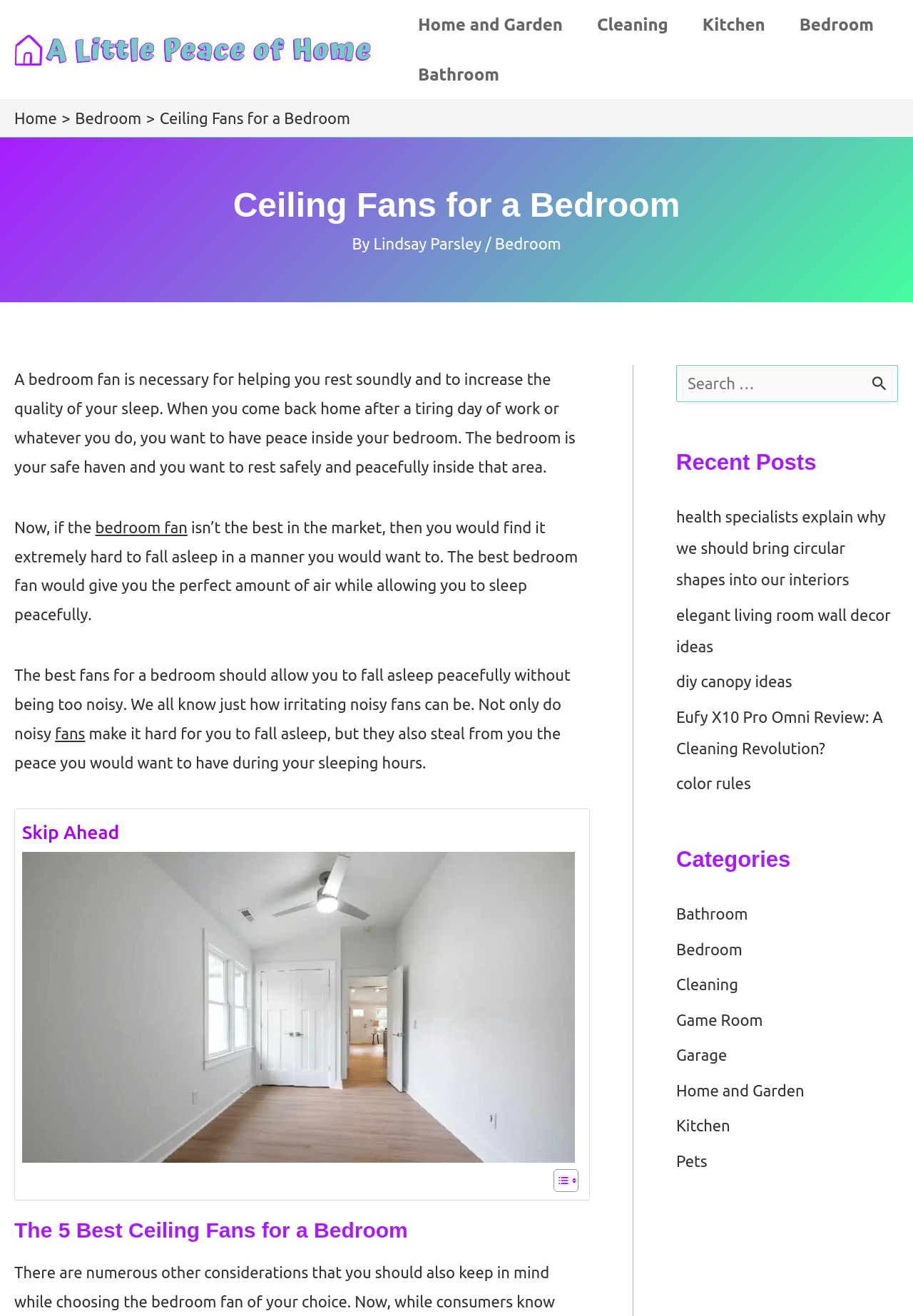Determine the bounding box coordinates of the target area to click to execute the following instruction: "Click on the 'Bedroom' link."

[0.857, 0.0, 0.976, 0.038]